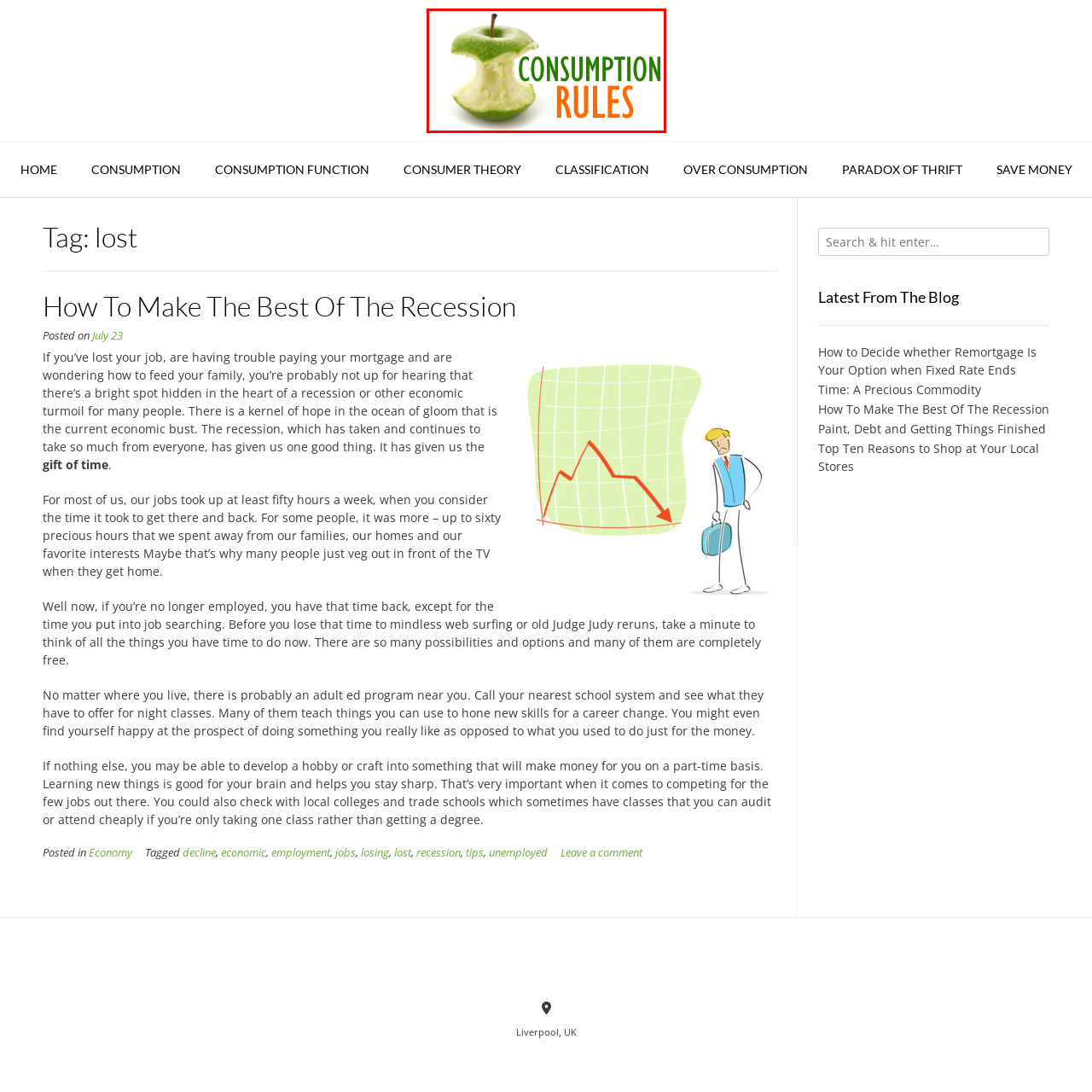What color is the typography of the text?
View the image encased in the red bounding box and respond with a detailed answer informed by the visual information.

The caption describes the typography of the text as vibrant orange and green, which indicates that the text is a combination of these two colors.